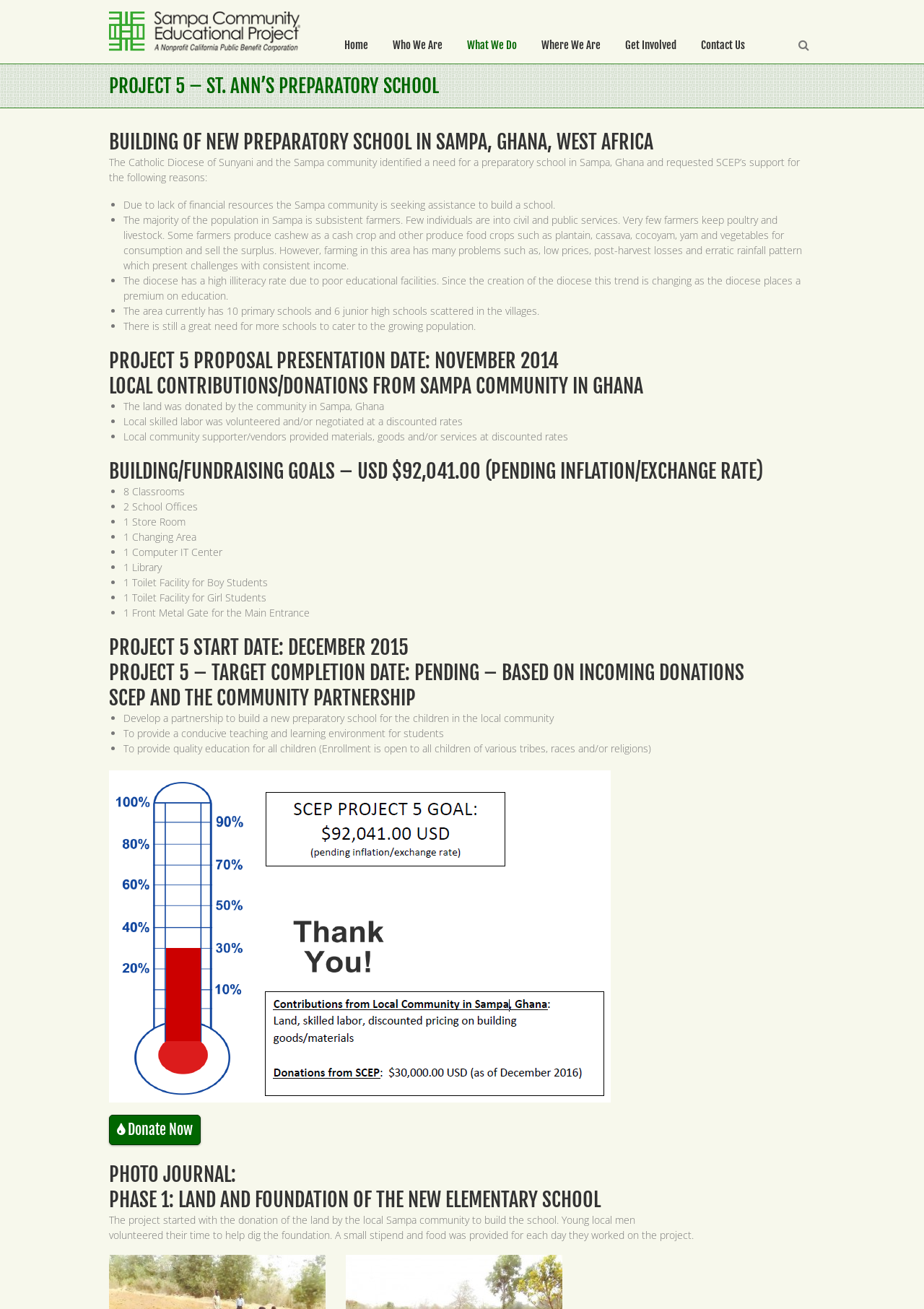Locate the bounding box coordinates of the element's region that should be clicked to carry out the following instruction: "Check out the books". The coordinates need to be four float numbers between 0 and 1, i.e., [left, top, right, bottom].

None